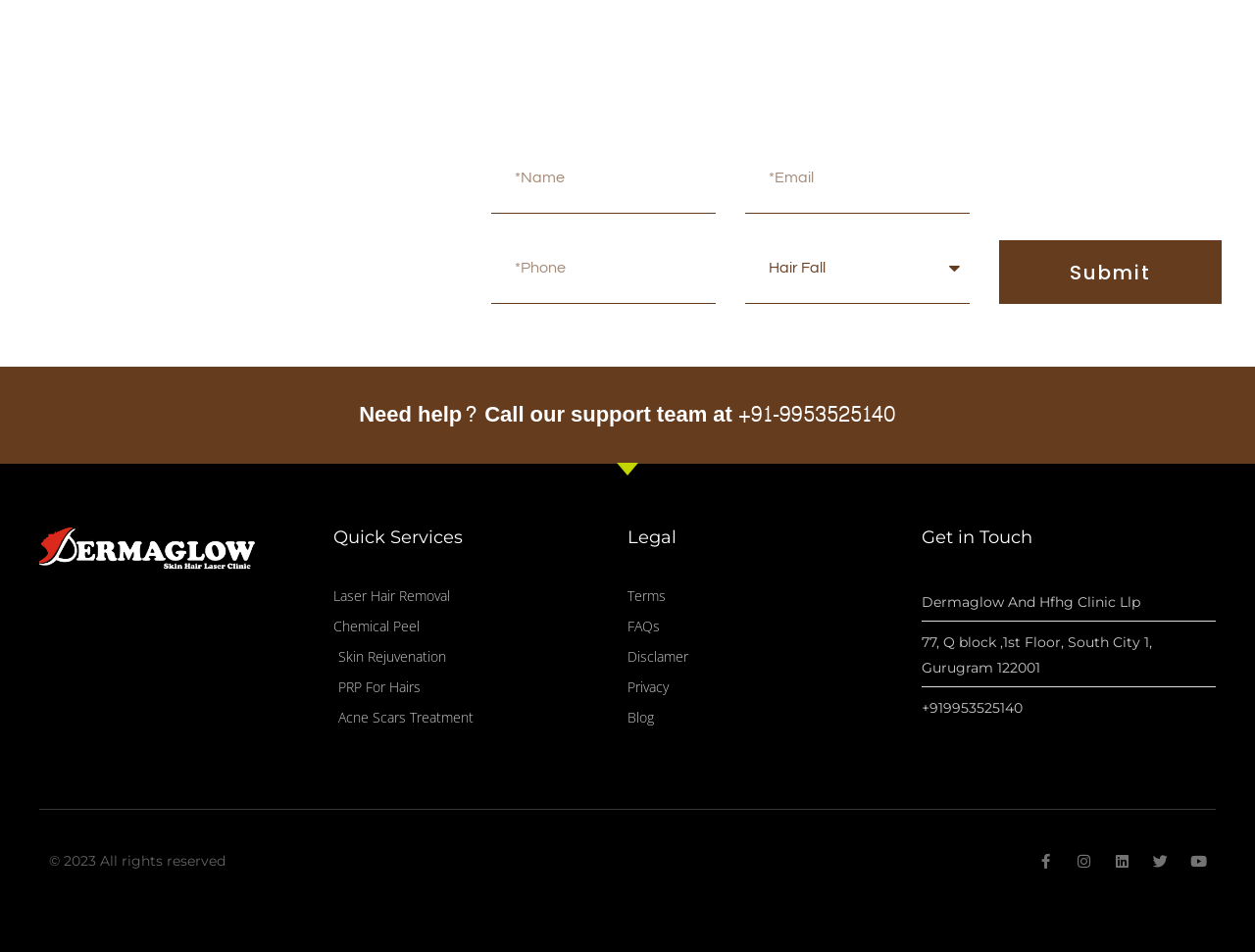Specify the bounding box coordinates of the area to click in order to follow the given instruction: "Contact the support team."

[0.039, 0.422, 0.961, 0.451]